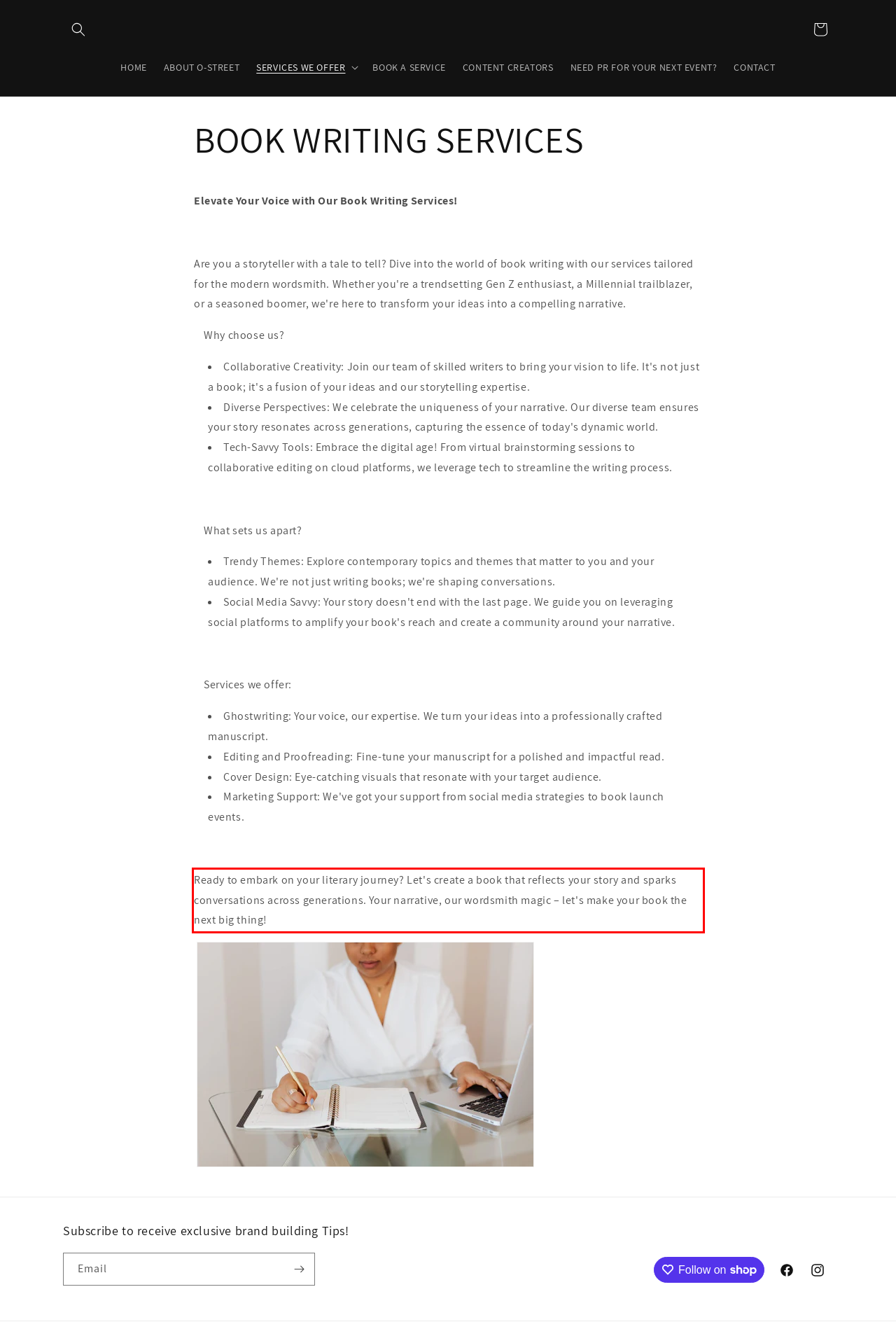Please perform OCR on the text content within the red bounding box that is highlighted in the provided webpage screenshot.

Ready to embark on your literary journey? Let's create a book that reflects your story and sparks conversations across generations. Your narrative, our wordsmith magic – let's make your book the next big thing!